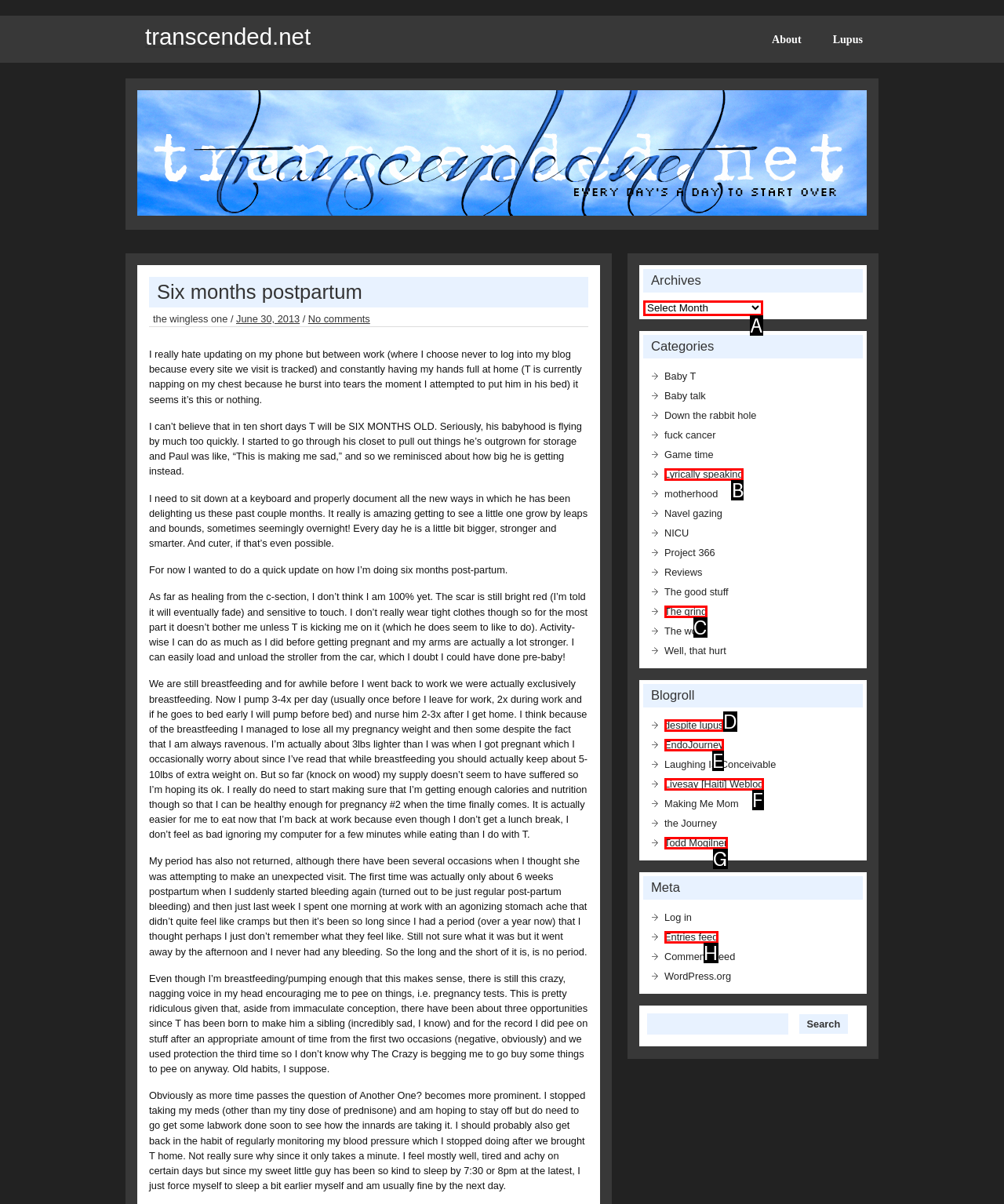Select the option that aligns with the description: Lyrically speaking
Respond with the letter of the correct choice from the given options.

B